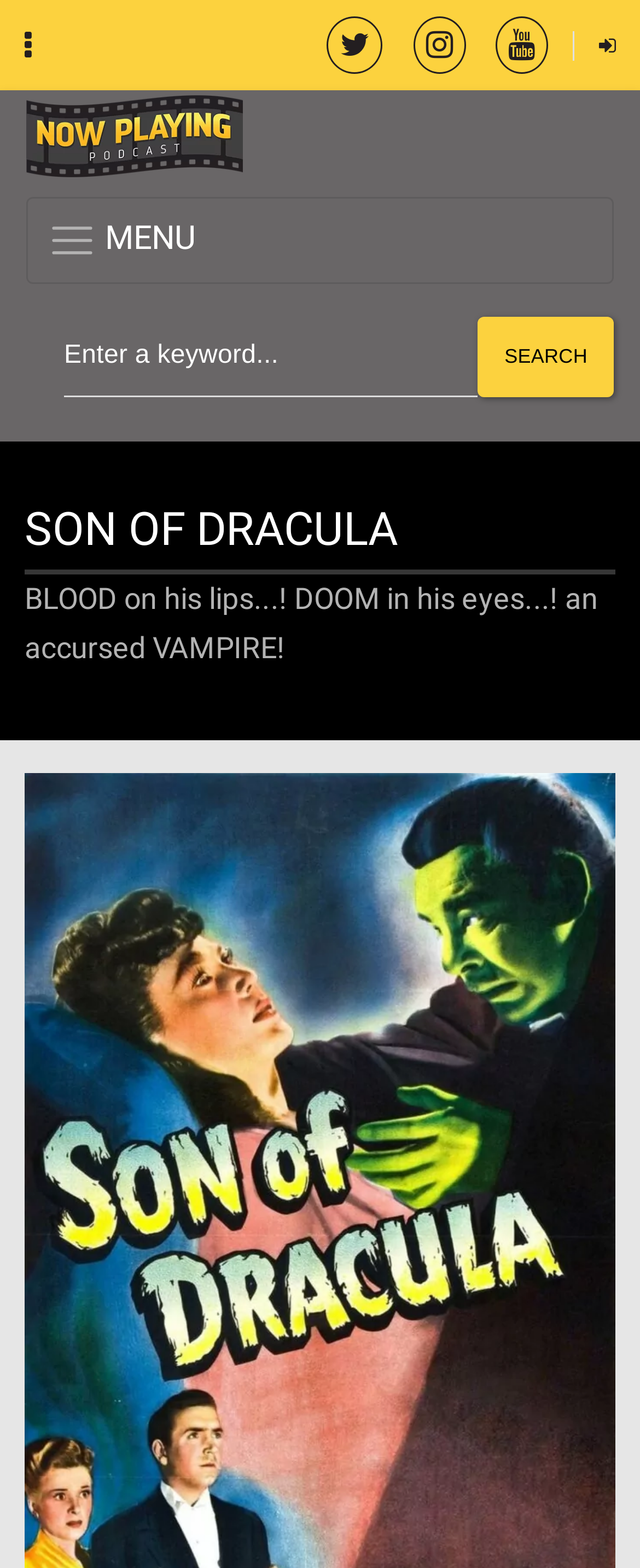Reply to the question below using a single word or brief phrase:
What is the tagline of the podcast?

BLOOD on his lips...! DOOM in his eyes...! an accursed VAMPIRE!